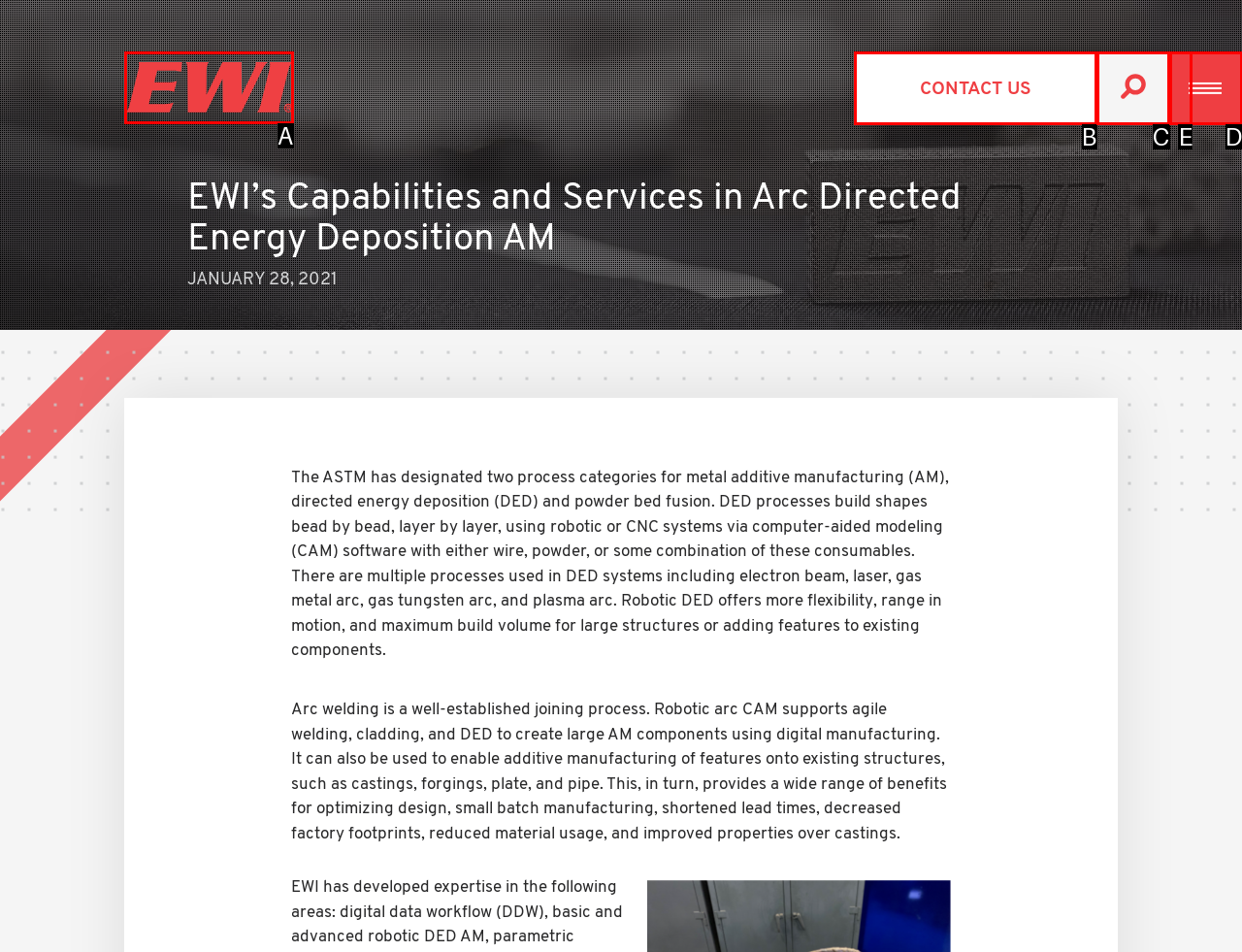Based on the element description: Contact Us, choose the best matching option. Provide the letter of the option directly.

B